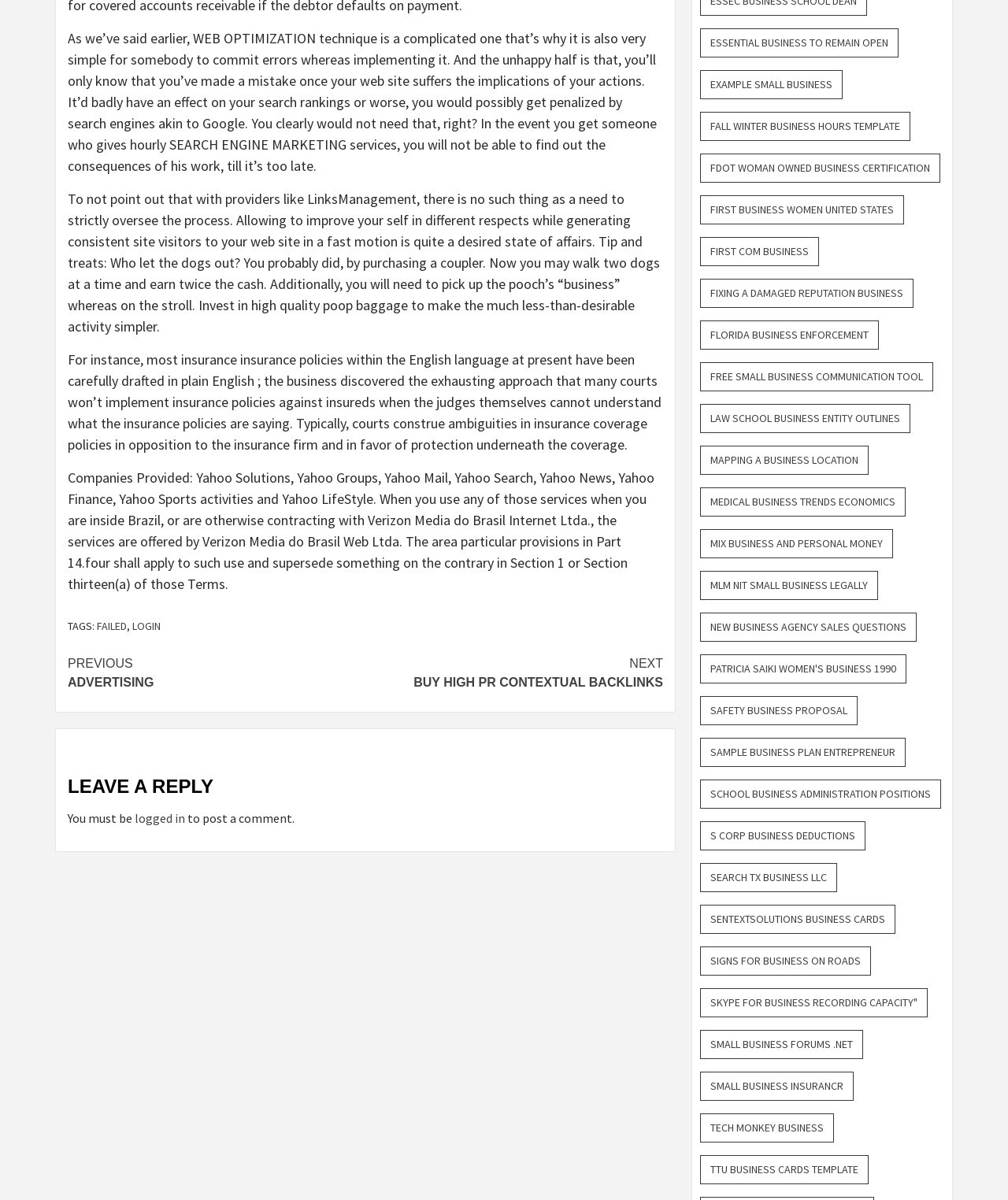What is the topic of the webpage?
Look at the image and construct a detailed response to the question.

Based on the content of the webpage, it appears to be discussing various aspects of business, including optimization techniques, insurance policies, and entrepreneurship.